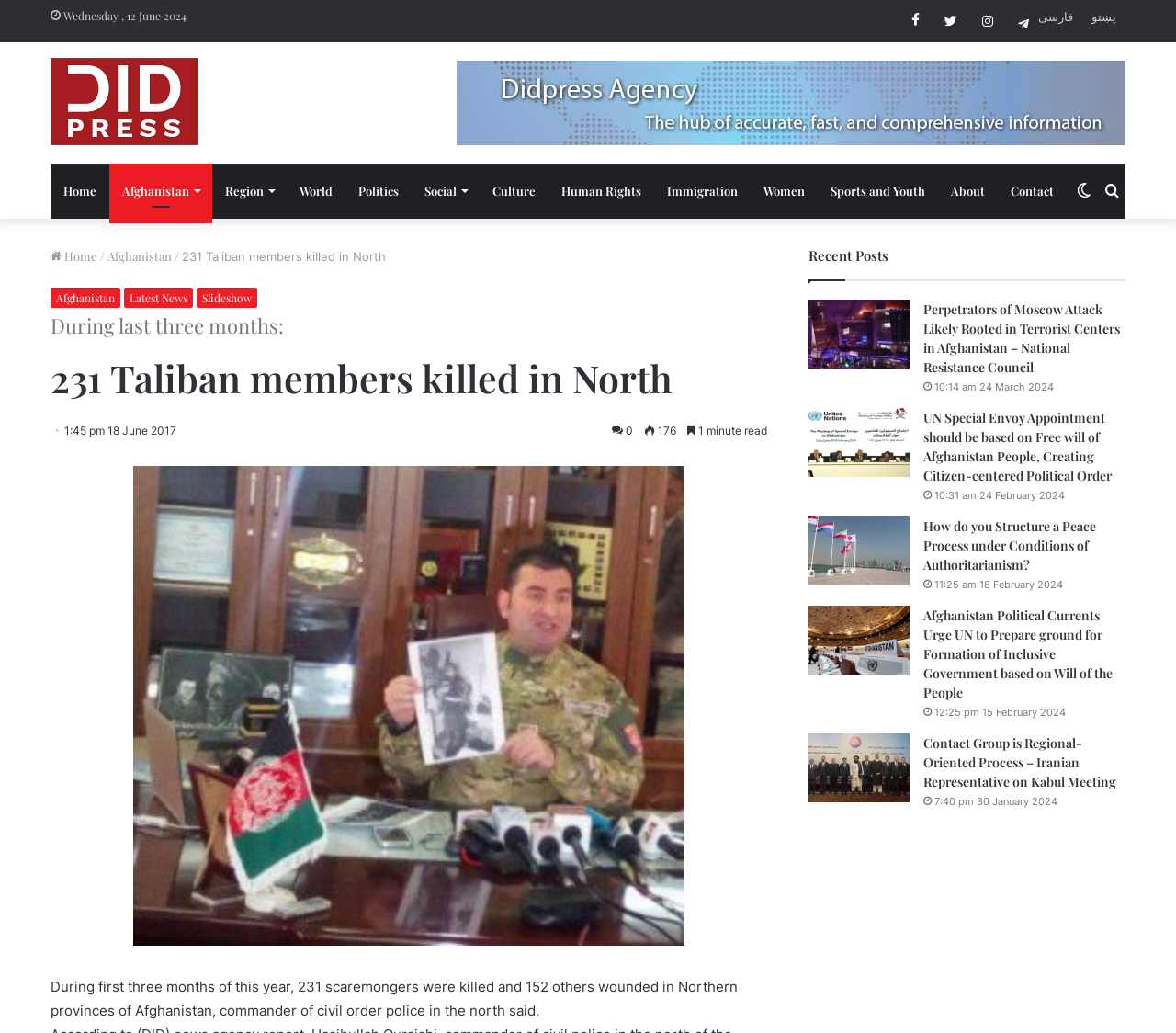What is the category of the news article?
Offer a detailed and exhaustive answer to the question.

I found the category of the news article by looking at the breadcrumbs in the main content area, which shows 'Home > Afghanistan > Latest News'.